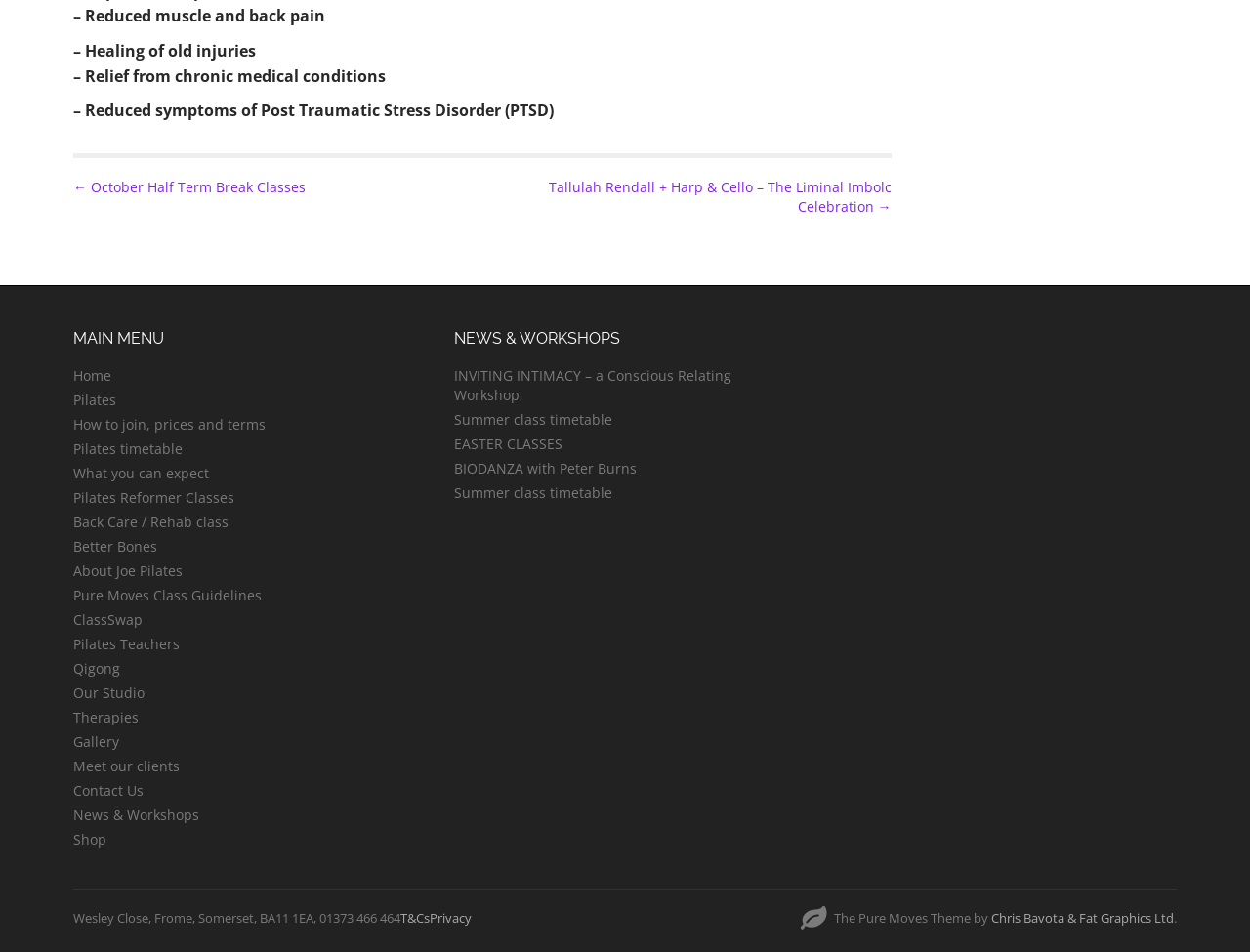Find the bounding box coordinates of the element I should click to carry out the following instruction: "Click on the 'Home' link".

[0.059, 0.385, 0.089, 0.404]